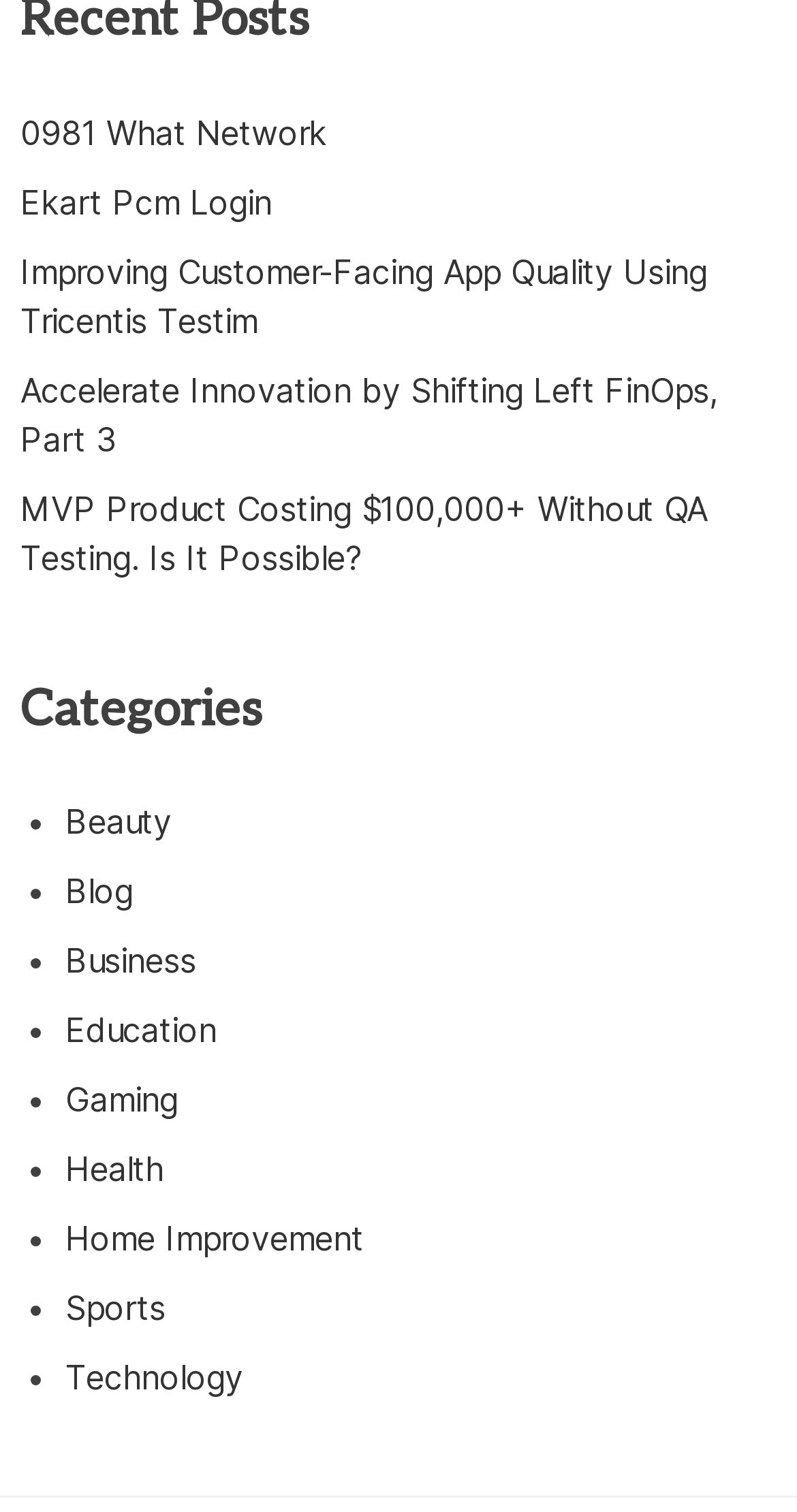Please determine the bounding box coordinates of the element's region to click for the following instruction: "Explore the 'Technology' section".

[0.082, 0.888, 0.871, 0.934]